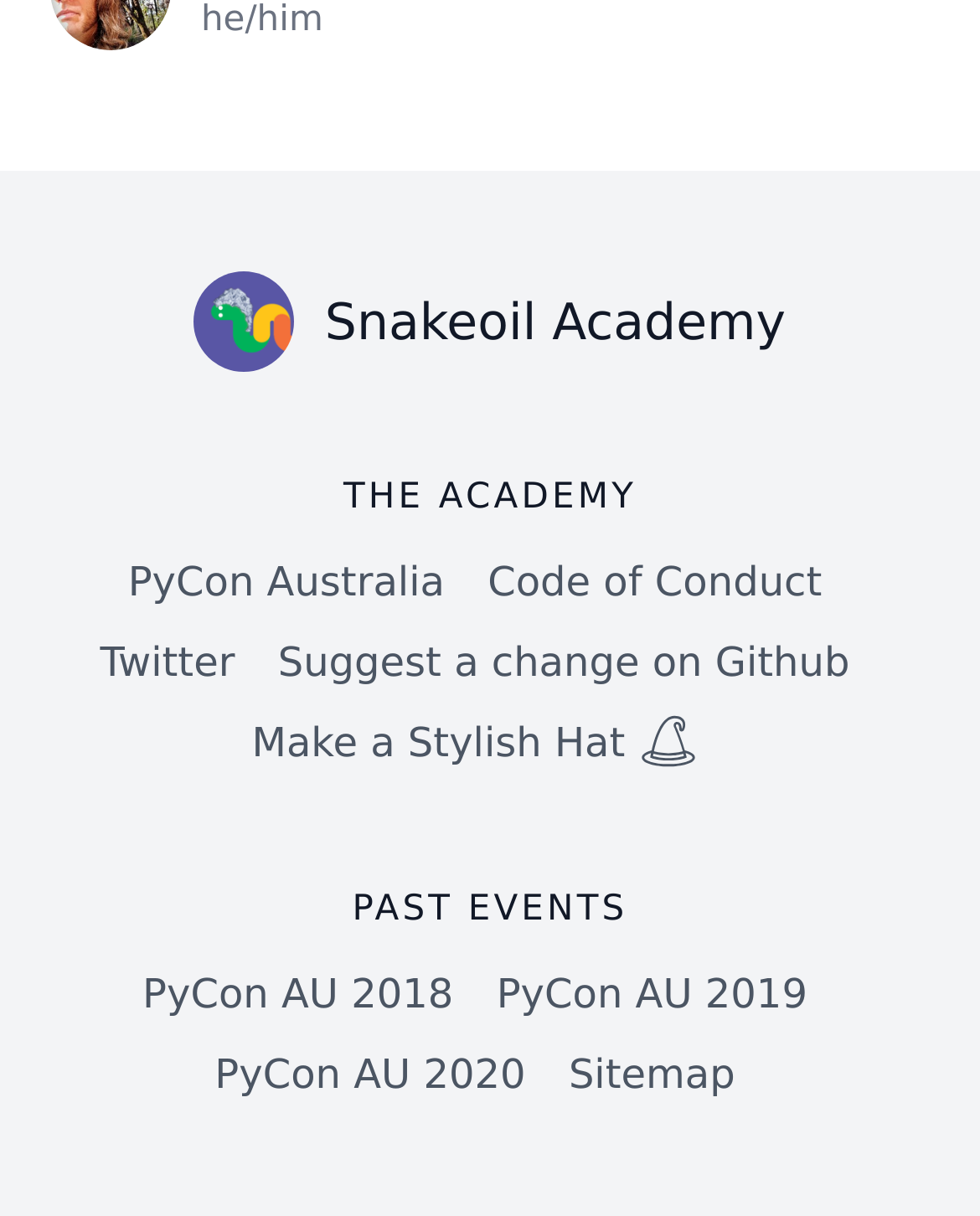Calculate the bounding box coordinates of the UI element given the description: "PyCon AU 2020".

[0.219, 0.851, 0.536, 0.917]